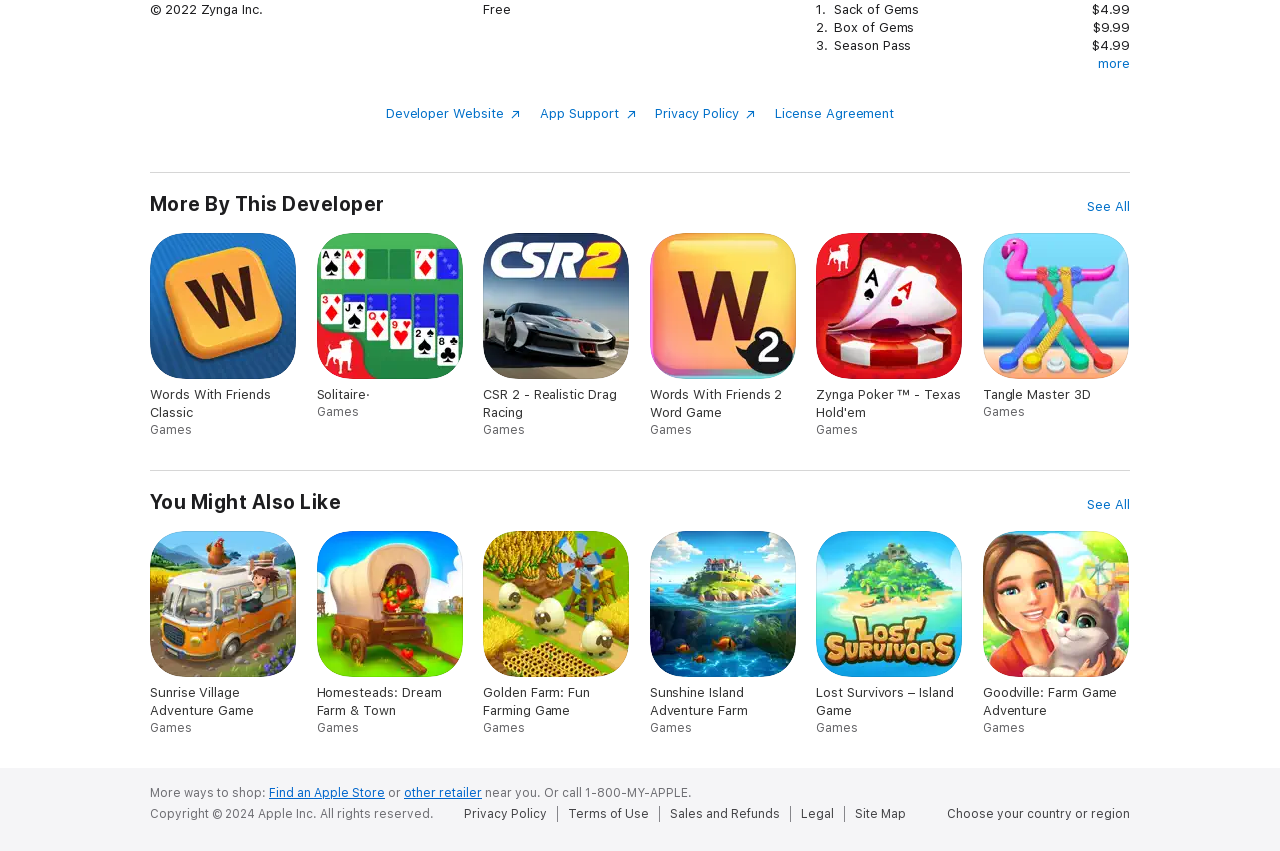Please examine the image and answer the question with a detailed explanation:
What is the developer's name?

I found the copyright text '© 2022 Zynga Inc.' at the top of the page, which indicates that the developer's name is Zynga Inc.